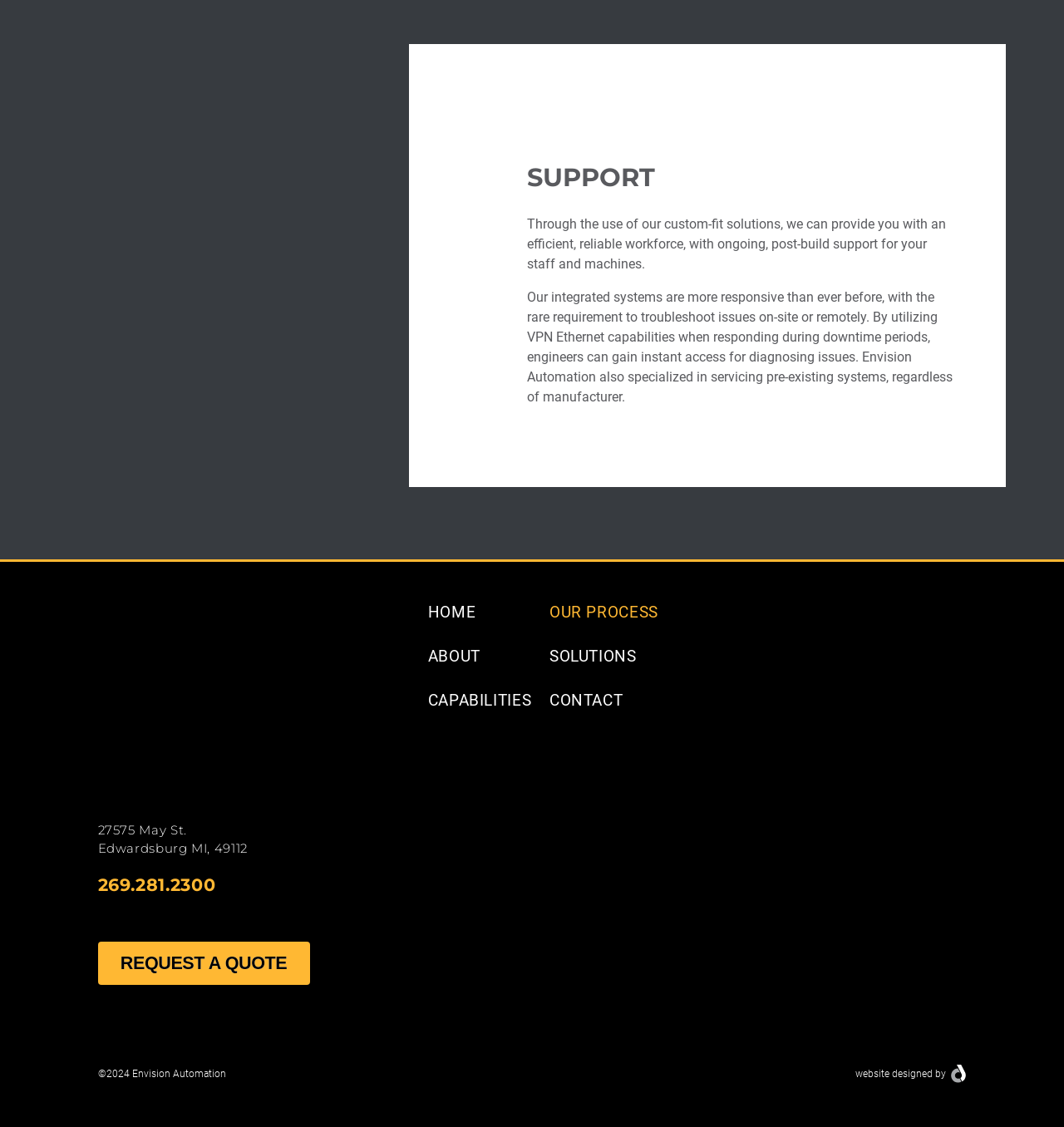Based on the image, please elaborate on the answer to the following question:
What is the company's name?

The company's name is Envision Automation, which can be found in the logo image at the top left corner of the webpage, and also in the footer section as '©2024 Envision Automation'.